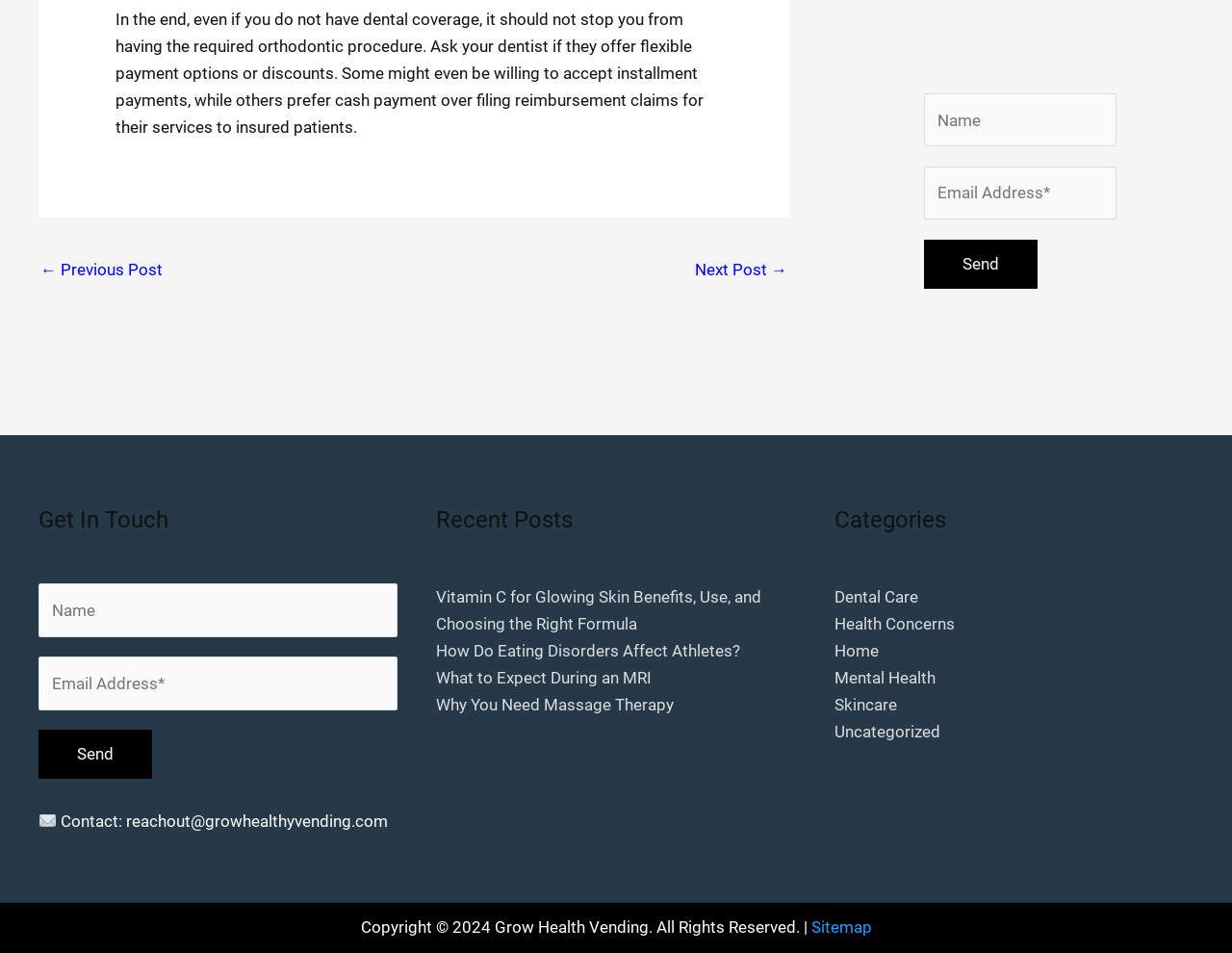Please specify the bounding box coordinates of the region to click in order to perform the following instruction: "read the 'Vitamin C for Glowing Skin Benefits, Use, and Choosing the Right Formula' post".

[0.354, 0.616, 0.618, 0.665]